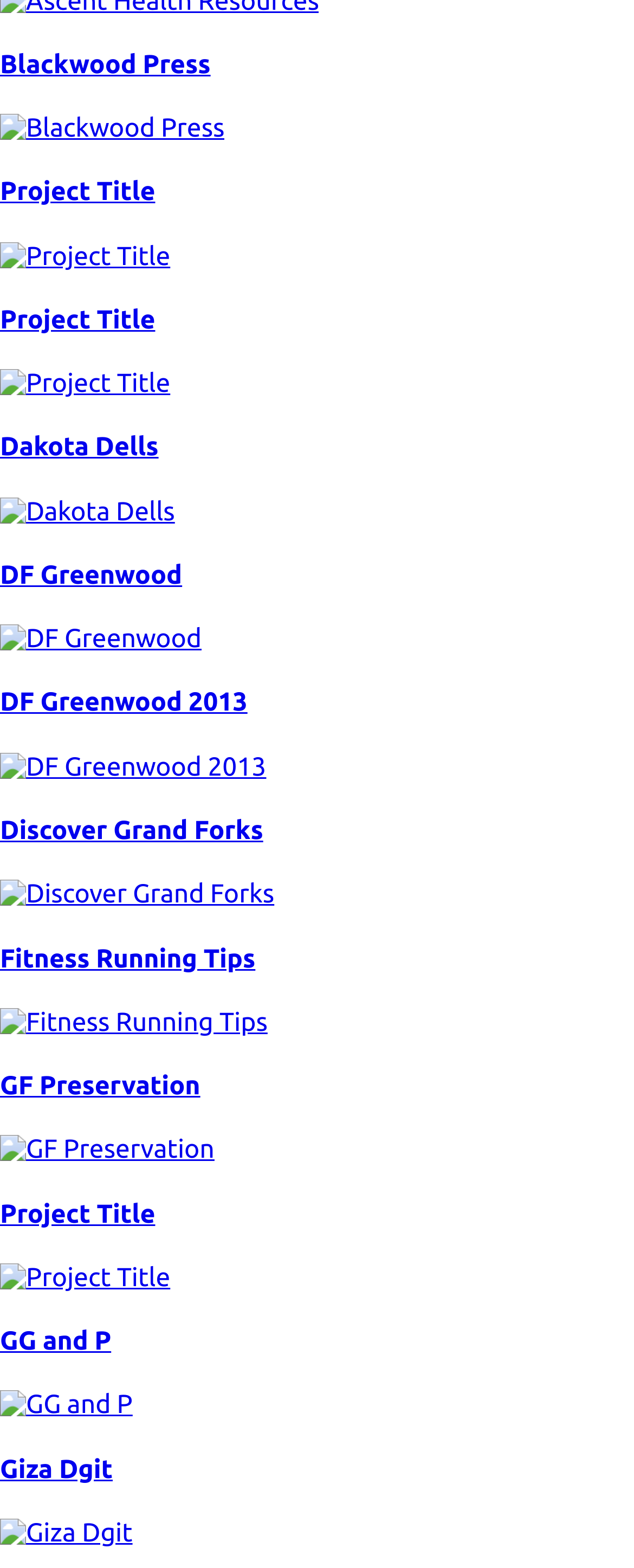Answer the question briefly using a single word or phrase: 
How many images are on this webpage?

12